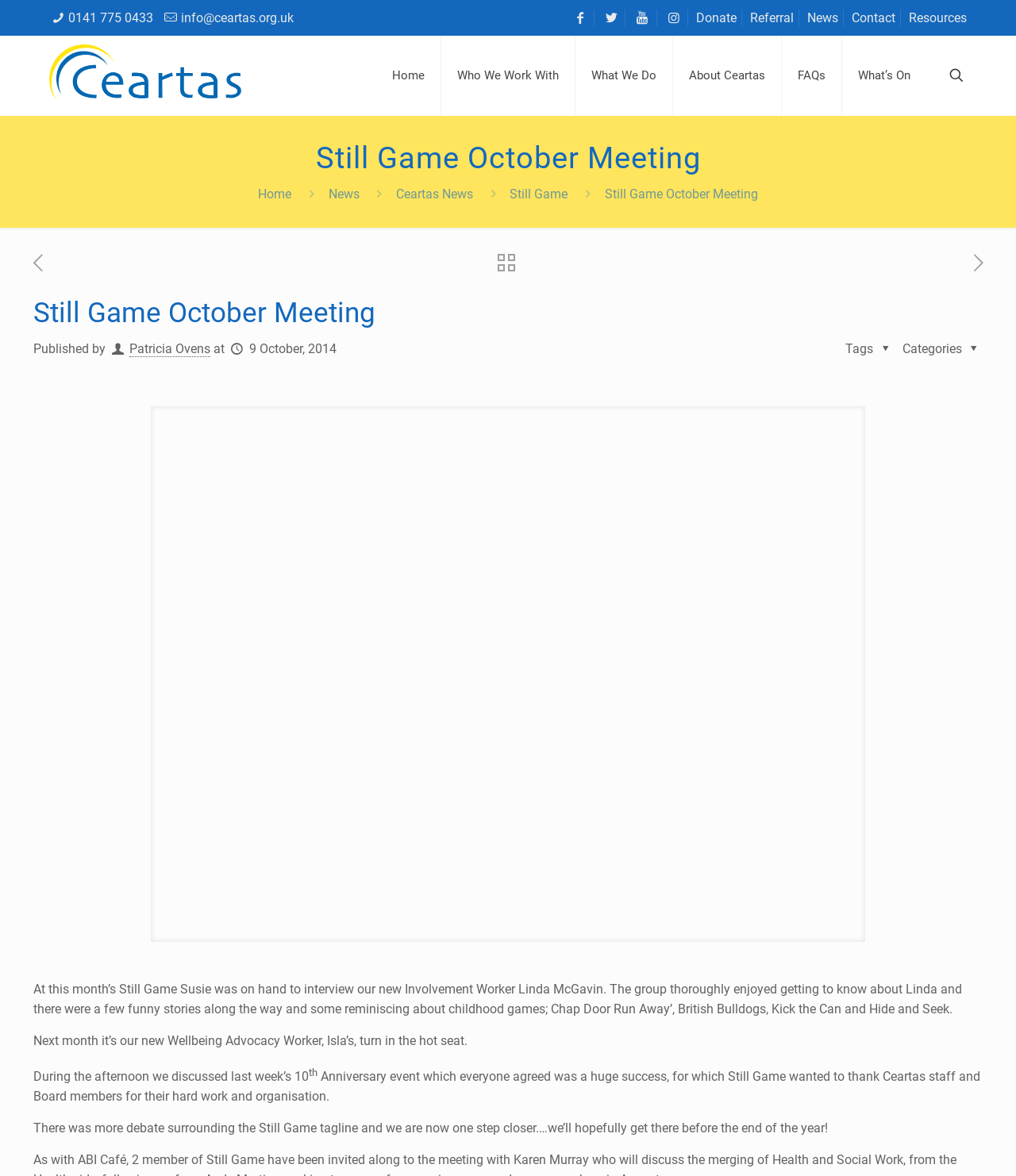What is the name of the organization that Still Game thanks for their hard work and organization?
Please provide a detailed and comprehensive answer to the question.

I found the answer by reading the article, which mentions that Still Game thanks Ceartas staff and Board members for their hard work and organization in making the 10th Anniversary event a huge success.